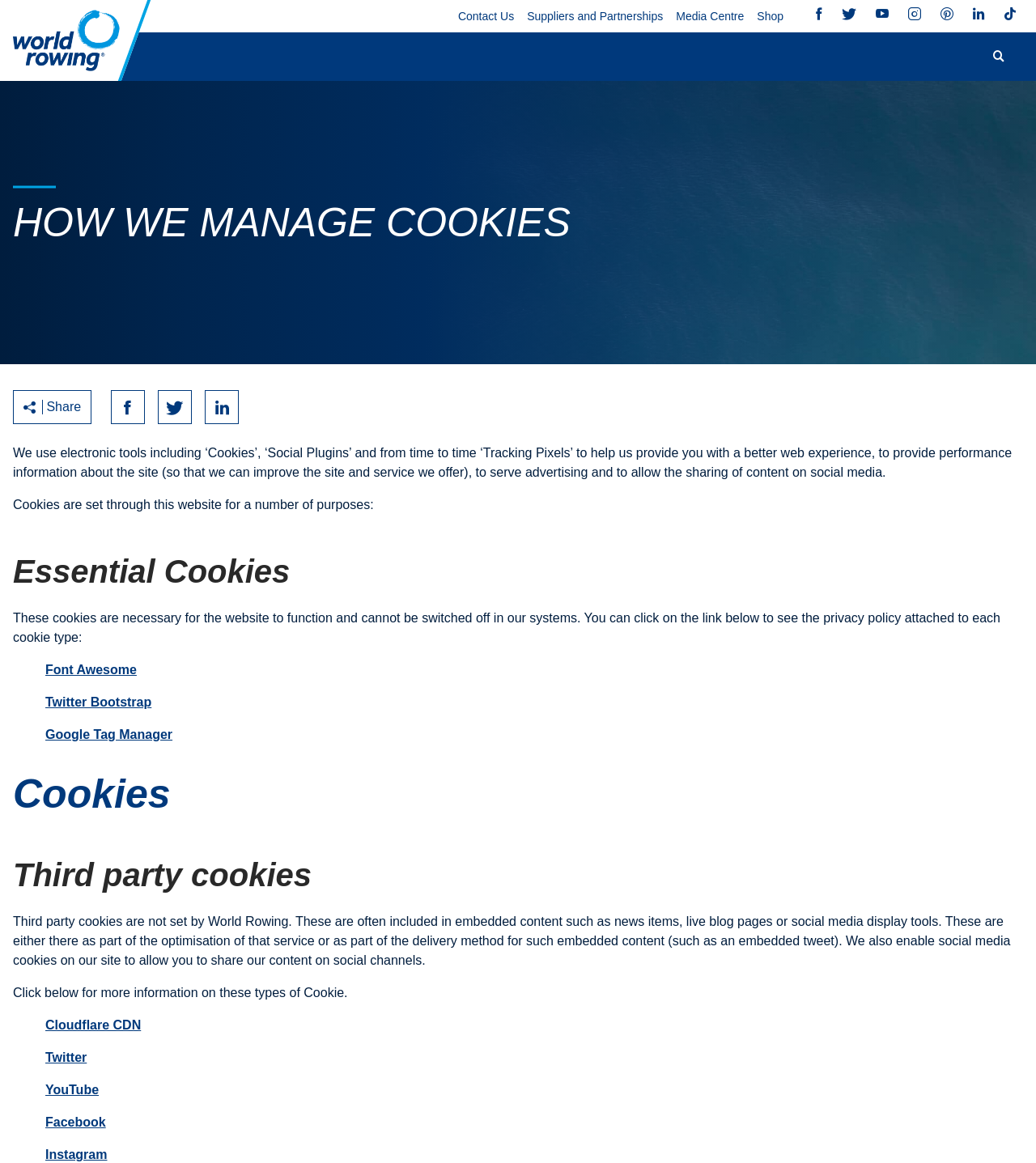Offer a detailed explanation of the webpage layout and contents.

The webpage is about how World Rowing manages cookies. At the top, there is a header section with several links to other pages, including "Contact Us", "Suppliers and Partnerships", "Media Centre", and "Shop". There are also social media links to Facebook, Twitter, YouTube, Instagram, Pinterest, LinkedIn, and TikTok. 

Below the header section, there is a large image that spans the entire width of the page. Above the image, there is a heading that reads "HOW WE MANAGE COOKIES". 

On the left side of the page, there are several links to share the content on social media, including Facebook, Twitter, and LinkedIn, as well as a link to print to PDF. 

The main content of the page is divided into sections. The first section explains that World Rowing uses electronic tools, including cookies, social plugins, and tracking pixels, to provide a better web experience, improve the site, serve advertising, and allow sharing of content on social media. 

The next section is about essential cookies, which are necessary for the website to function. There are links to the privacy policies of each cookie type, including Font Awesome, Twitter Bootstrap, and Google Tag Manager. 

The following sections are about cookies and third-party cookies. The third-party cookies section explains that these cookies are not set by World Rowing and are often included in embedded content such as news items or social media display tools. There are links to more information on these types of cookies, as well as links to Cloudflare CDN, Twitter, YouTube, Facebook, and Instagram.